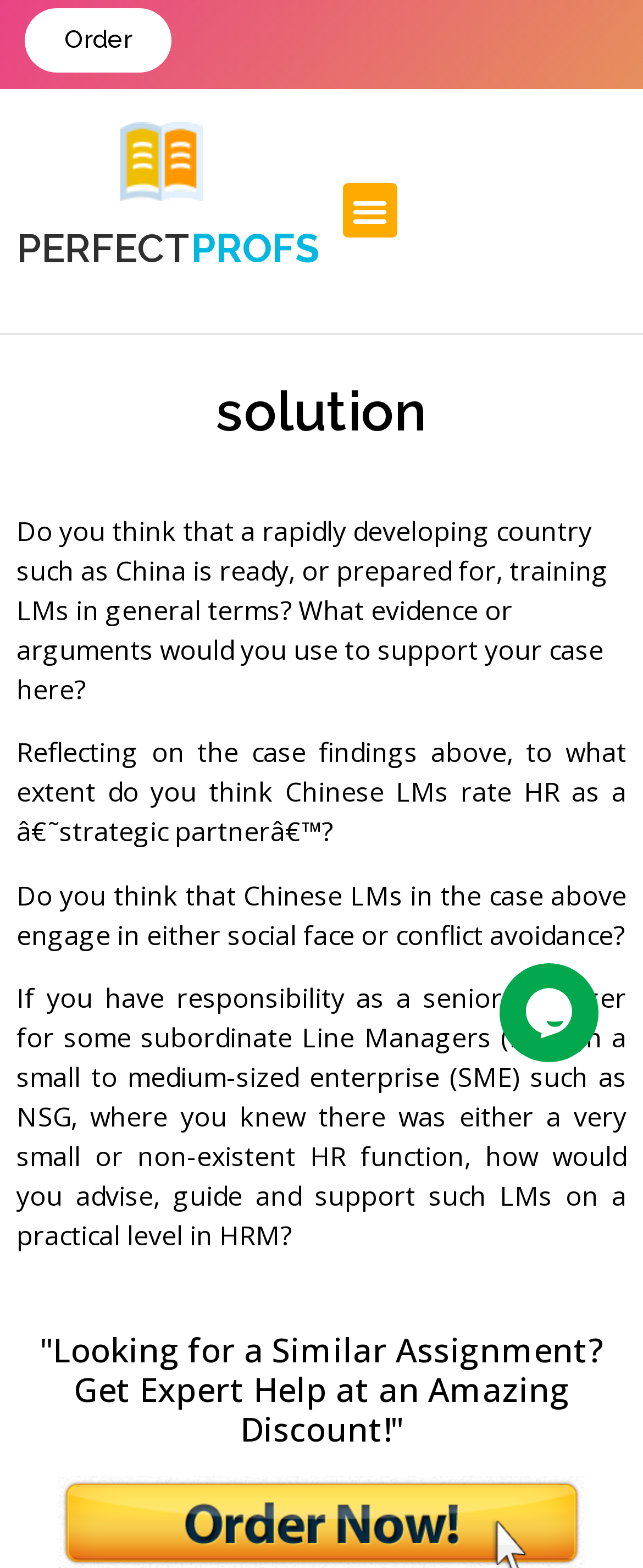Please answer the following question as detailed as possible based on the image: 
What type of content is presented on the webpage?

The webpage contains several text-based questions, such as 'Do you think that a rapidly developing country such as China is ready, or prepared for, training LMs in general terms?' and 'If you have responsibility as a senior manager for some subordinate Line Managers (LMs) in a small to medium-sized enterprise (SME) such as NSG, where you knew there was either a very small or non-existent HR function, how would you advise, guide and support such LMs on a practical level in HRM?'. This suggests that the content presented on the webpage is primarily text-based questions.